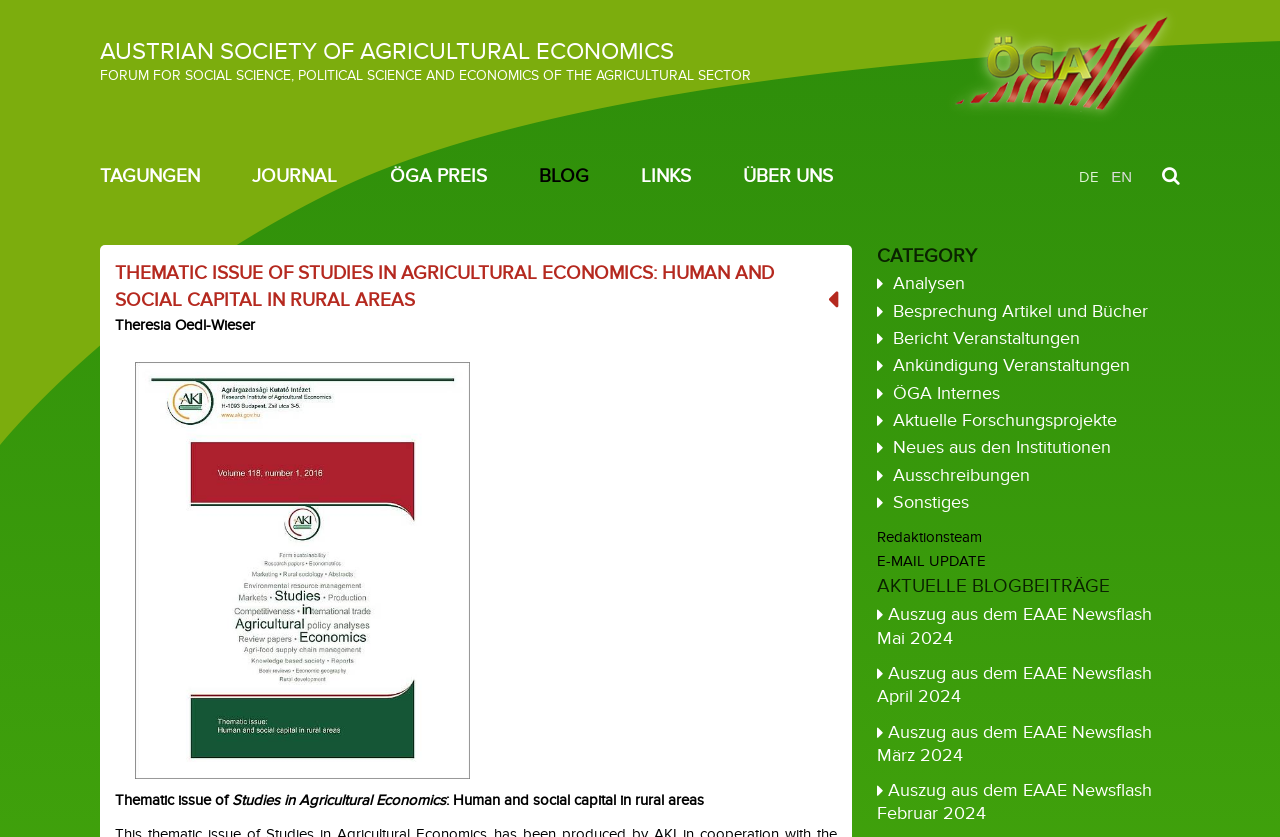Based on the element description Bericht Veranstaltungen, identify the bounding box of the UI element in the given webpage screenshot. The coordinates should be in the format (top-left x, top-left y, bottom-right x, bottom-right y) and must be between 0 and 1.

[0.685, 0.392, 0.844, 0.417]